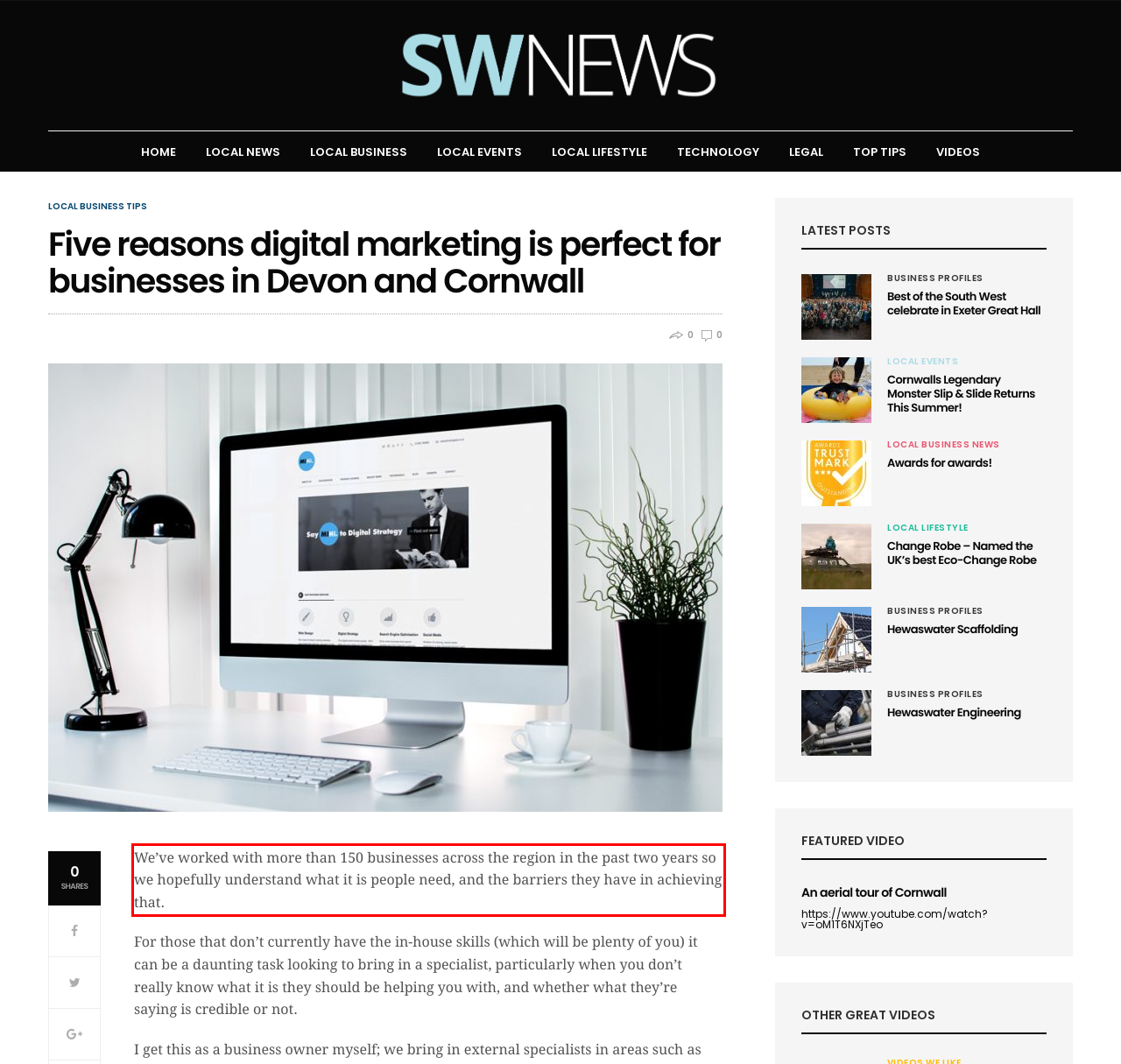Given a screenshot of a webpage with a red bounding box, please identify and retrieve the text inside the red rectangle.

We’ve worked with more than 150 businesses across the region in the past two years so we hopefully understand what it is people need, and the barriers they have in achieving that.